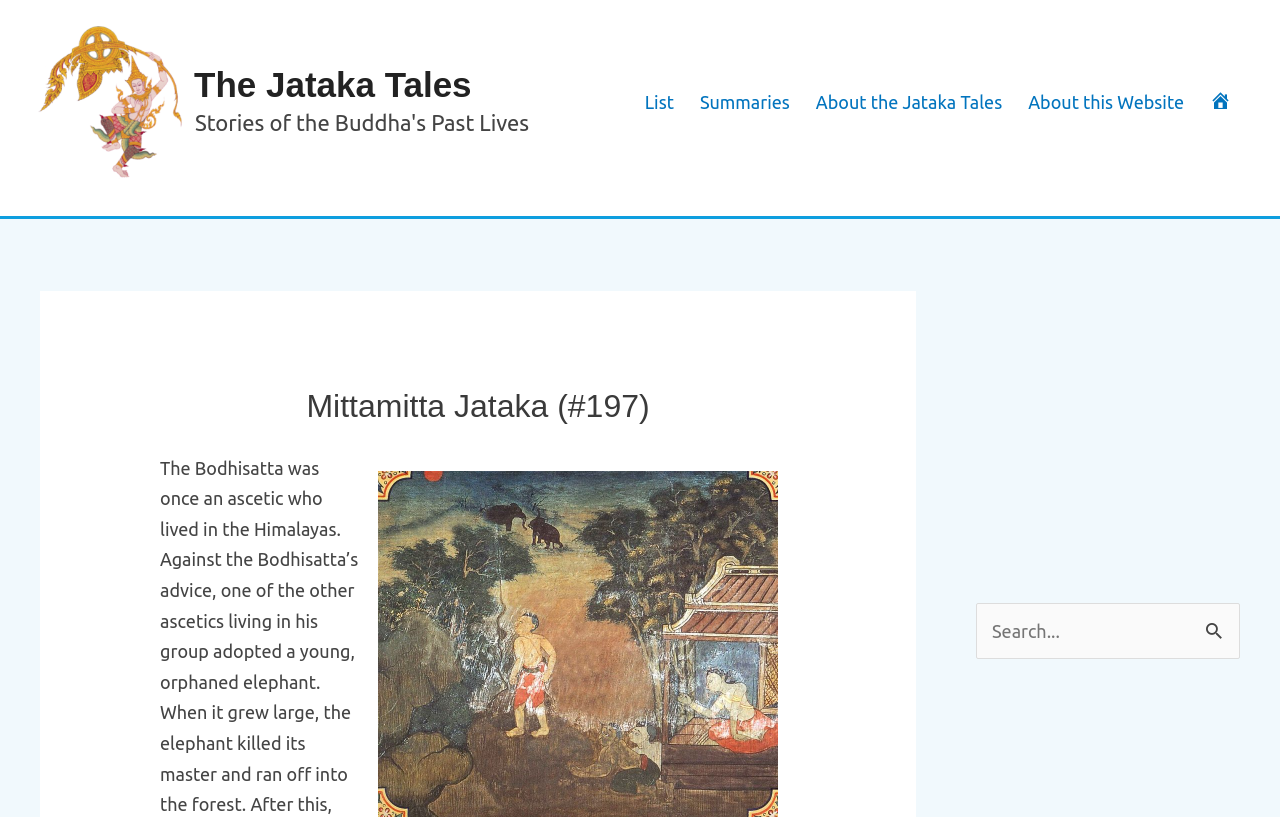Articulate a complete and detailed caption of the webpage elements.

The webpage is about the Mittamitta Jataka, which is a story from the Jataka Tales. At the top left, there is a link and an image, both labeled "The Jataka Tales". Below them, there is another link with the same label. 

To the right of these elements, there is a navigation menu labeled "Site Navigation: Top Menu" that contains five links: "List", "Summaries", "About the Jataka Tales", "About this Website", and "The Jataka Tales". 

Below the navigation menu, there is a header section that contains a heading with the title "Mittamitta Jataka (#197)". 

On the right side of the page, there are two complementary sections. The top one contains an iframe labeled "Advertisement", and the bottom one contains a search box labeled "Search for:" and a search button. 

The main content of the page, which is not explicitly described in the accessibility tree, is likely to be a story about the Bodhisatta, an ascetic who lived in the Himalayas, and his advice to another ascetic who adopted a young, orphaned elephant.